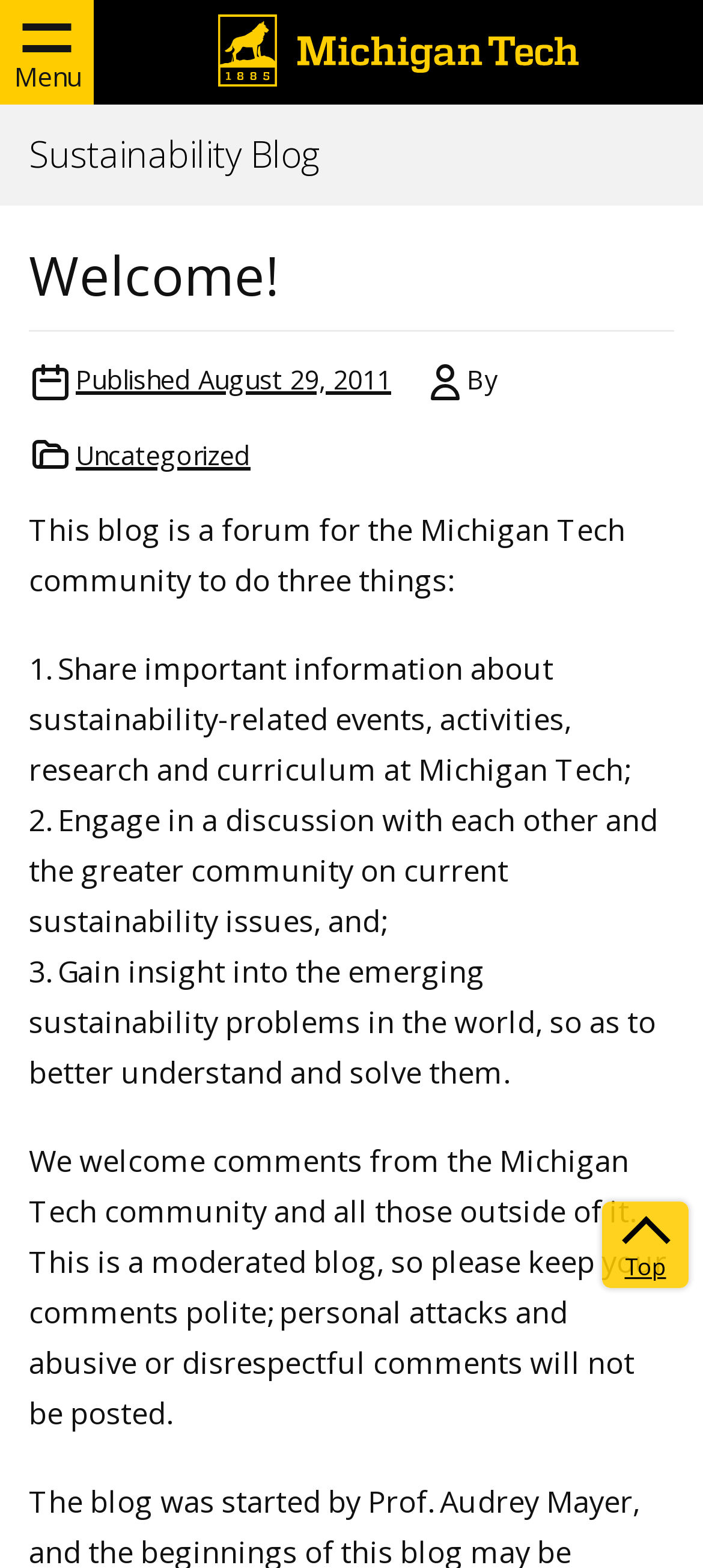Respond with a single word or phrase to the following question:
What is the purpose of the blog?

Share information, engage in discussion, and gain insight